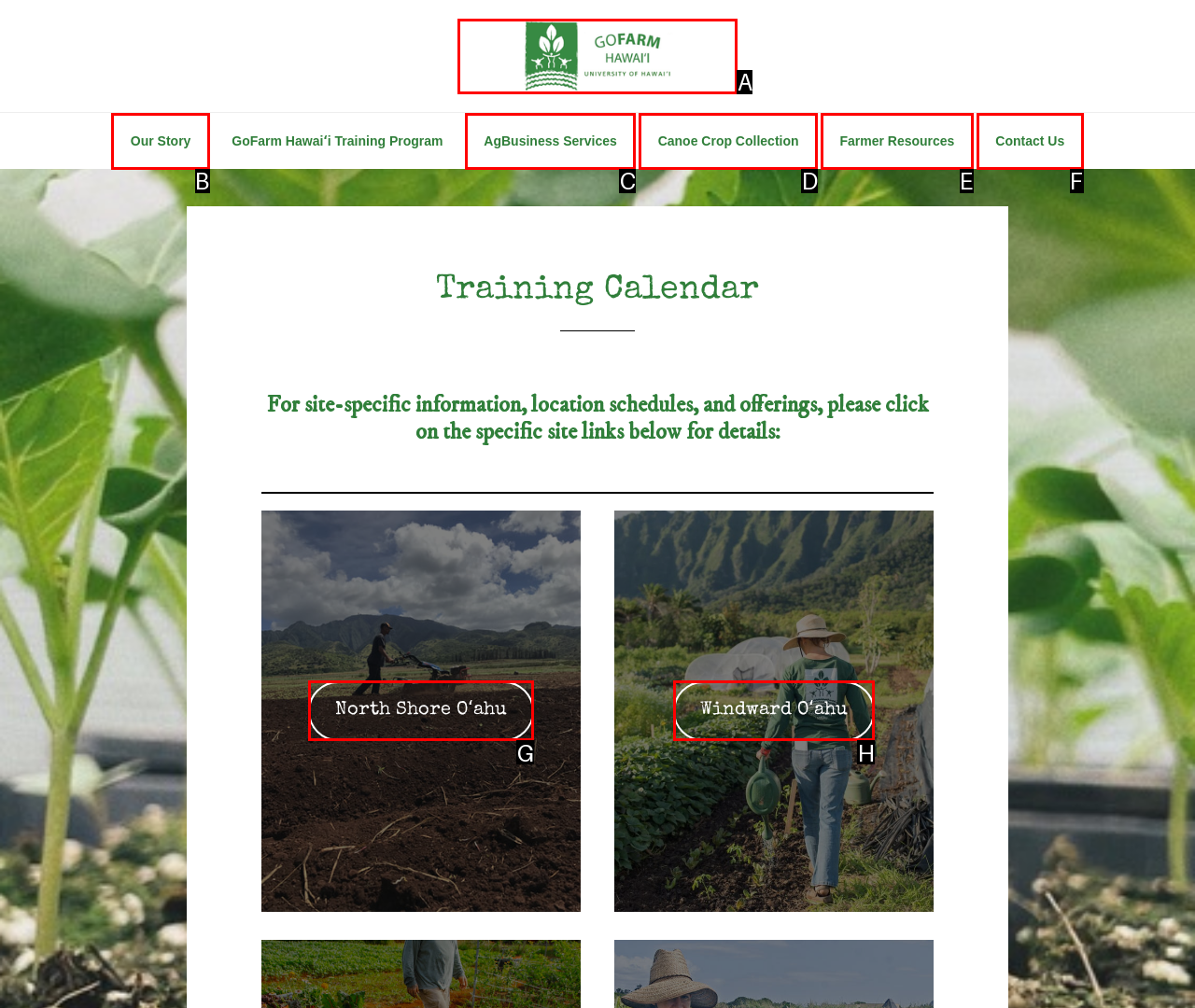Point out the HTML element I should click to achieve the following task: go to GoFarm Hawaii homepage Provide the letter of the selected option from the choices.

A